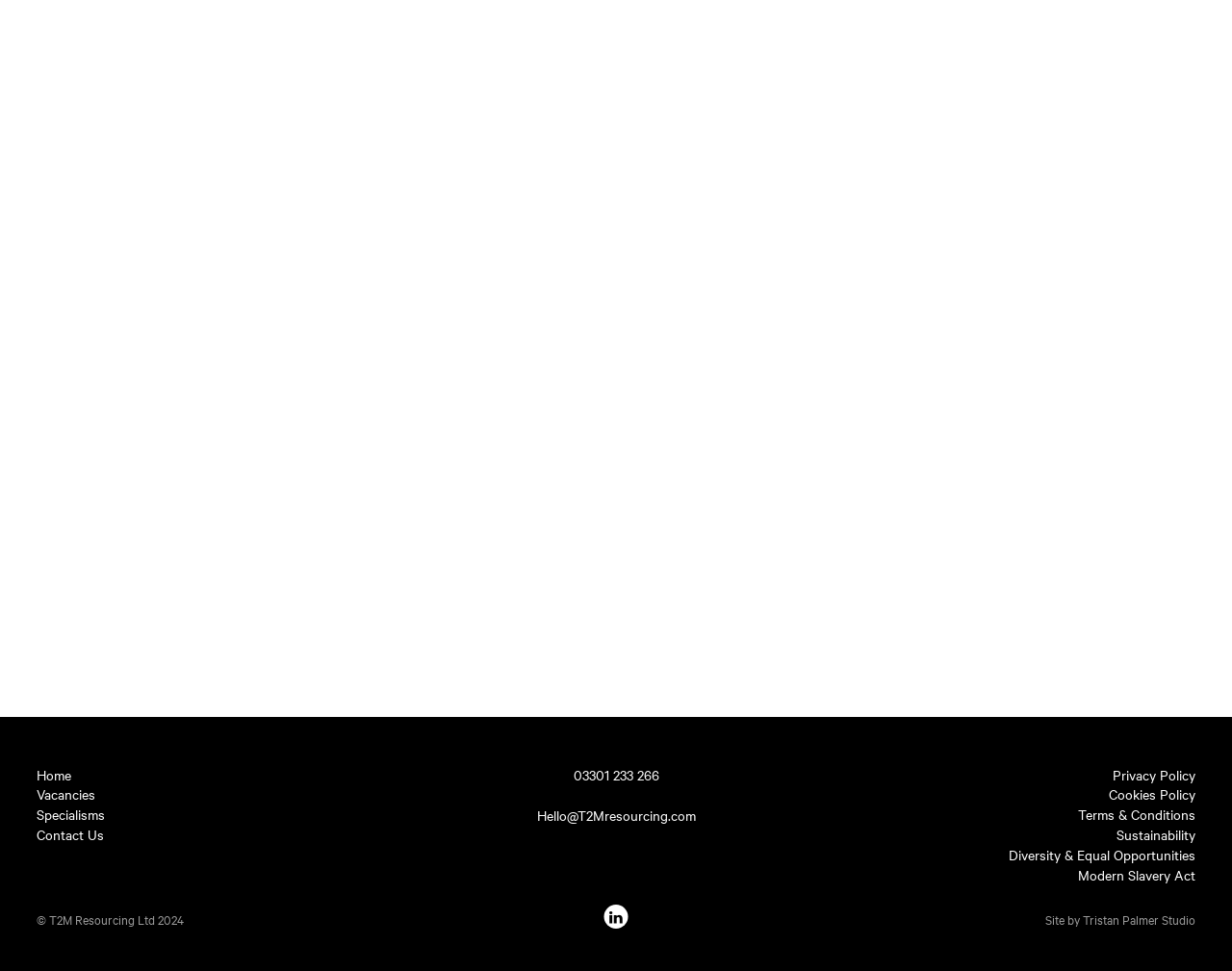Please identify the bounding box coordinates for the region that you need to click to follow this instruction: "visit the site by Tristan Palmer Studio".

[0.848, 0.938, 0.97, 0.956]